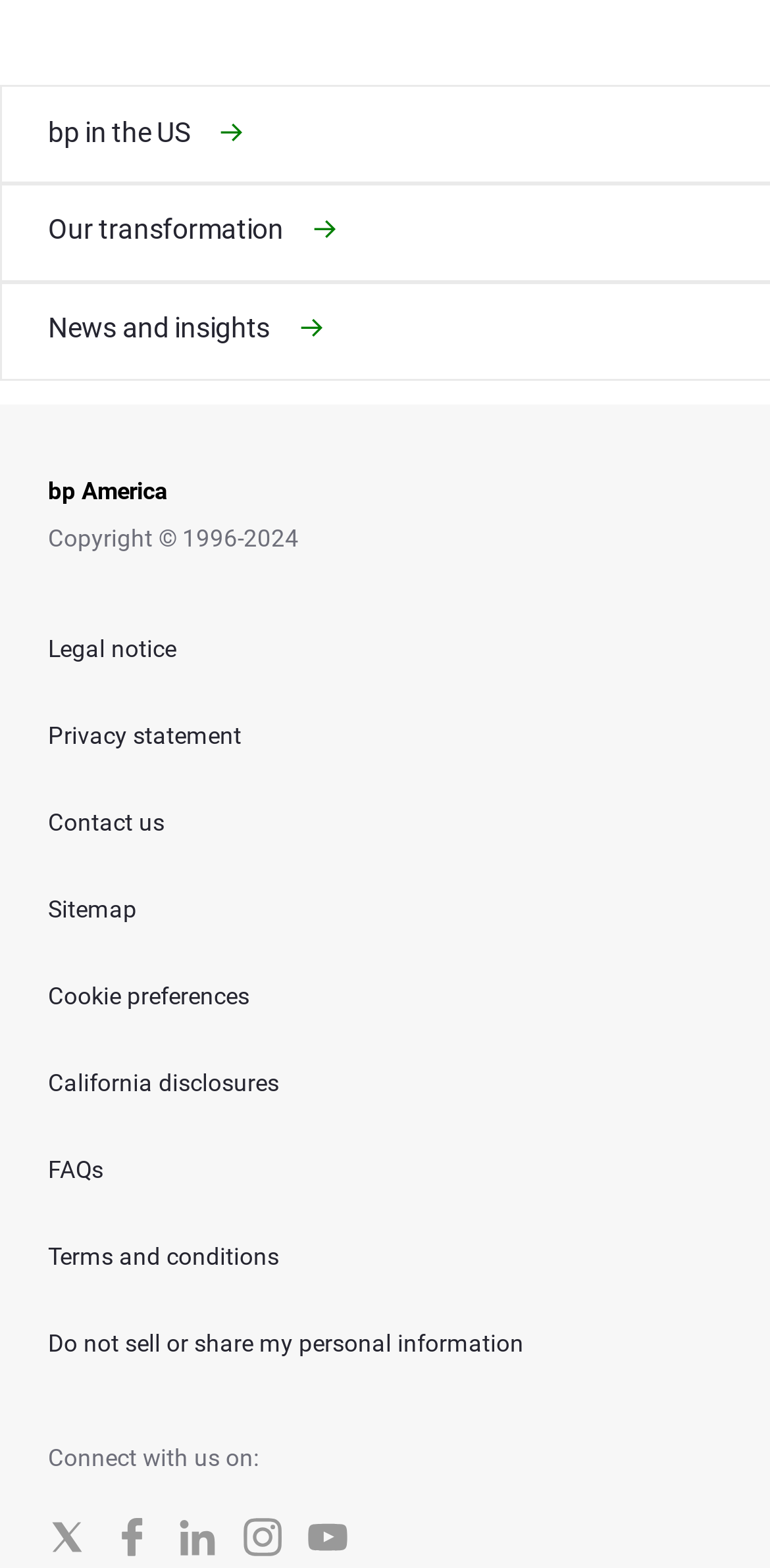How many social media platforms are listed at the bottom of the page?
Based on the image, give a one-word or short phrase answer.

5